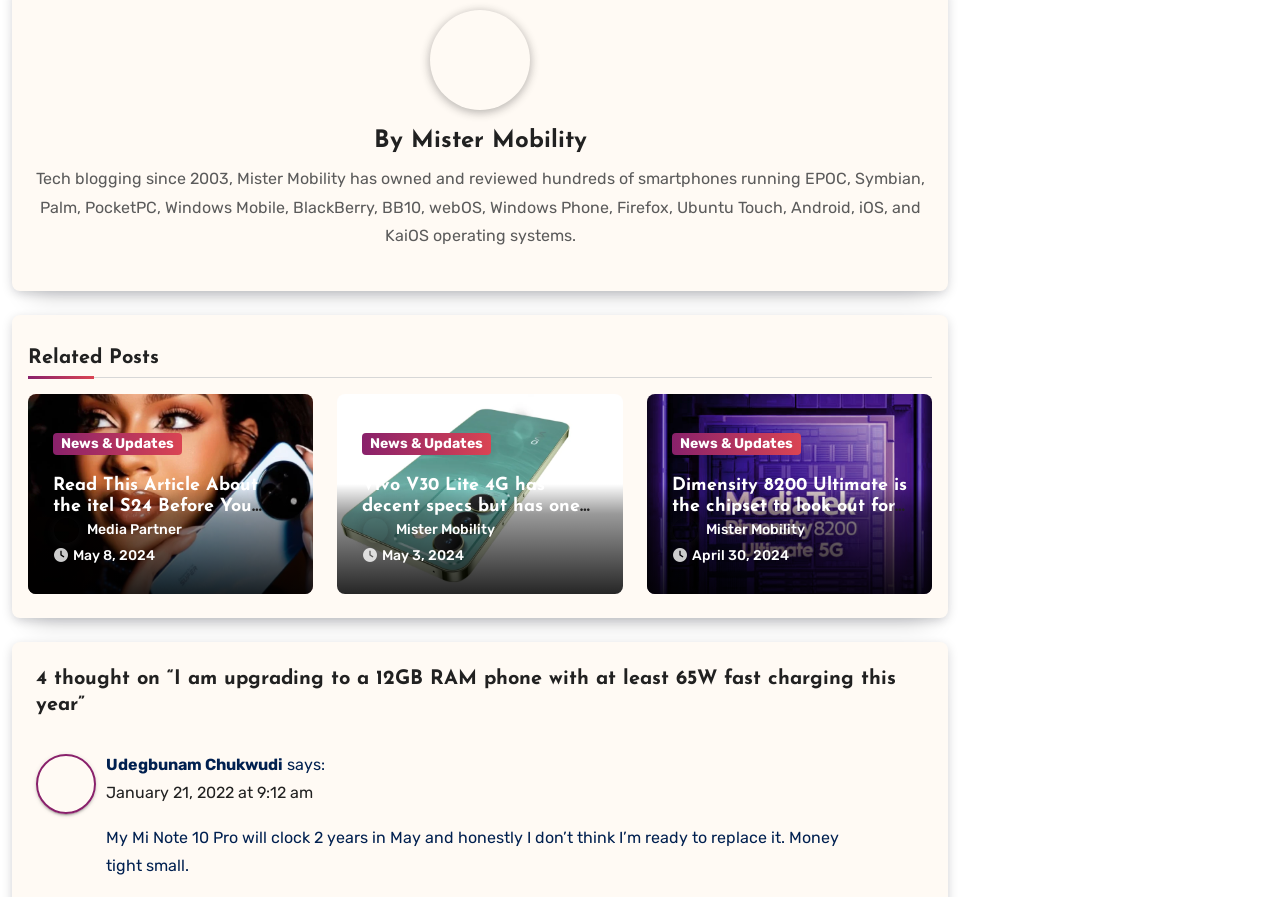Provide a thorough and detailed response to the question by examining the image: 
Who is the author of the article about itel S24?

I found the answer by looking at the article titled 'Read This Article About the itel S24 Before You Head to the Phone Store!' and noticing that the author's name is mentioned as 'Mister Mobility' below the article title.